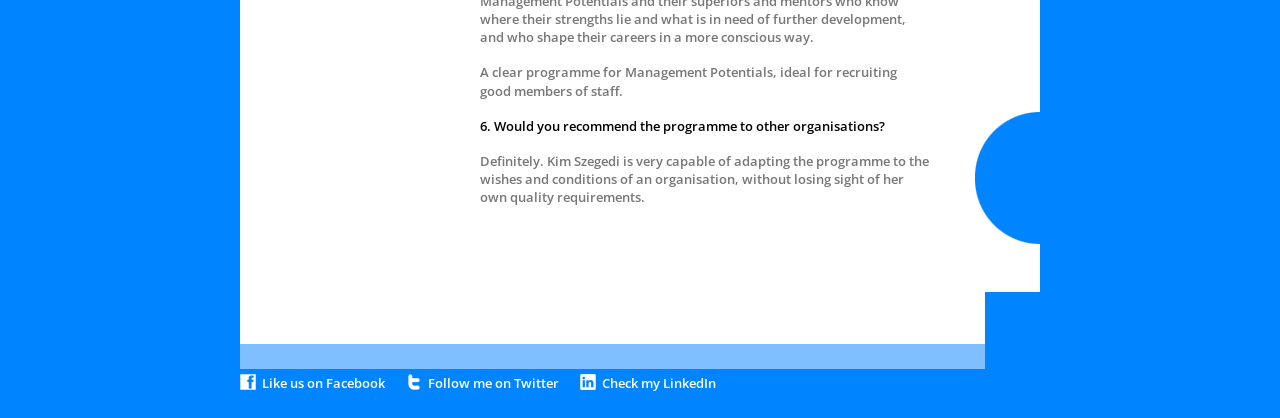What is the sentiment of the testimonial?
Using the information from the image, provide a comprehensive answer to the question.

The sentiment of the testimonial is positive because it says 'Definitely' and praises Kim Szegedi's capability of adapting the programme to the wishes and conditions of an organisation.